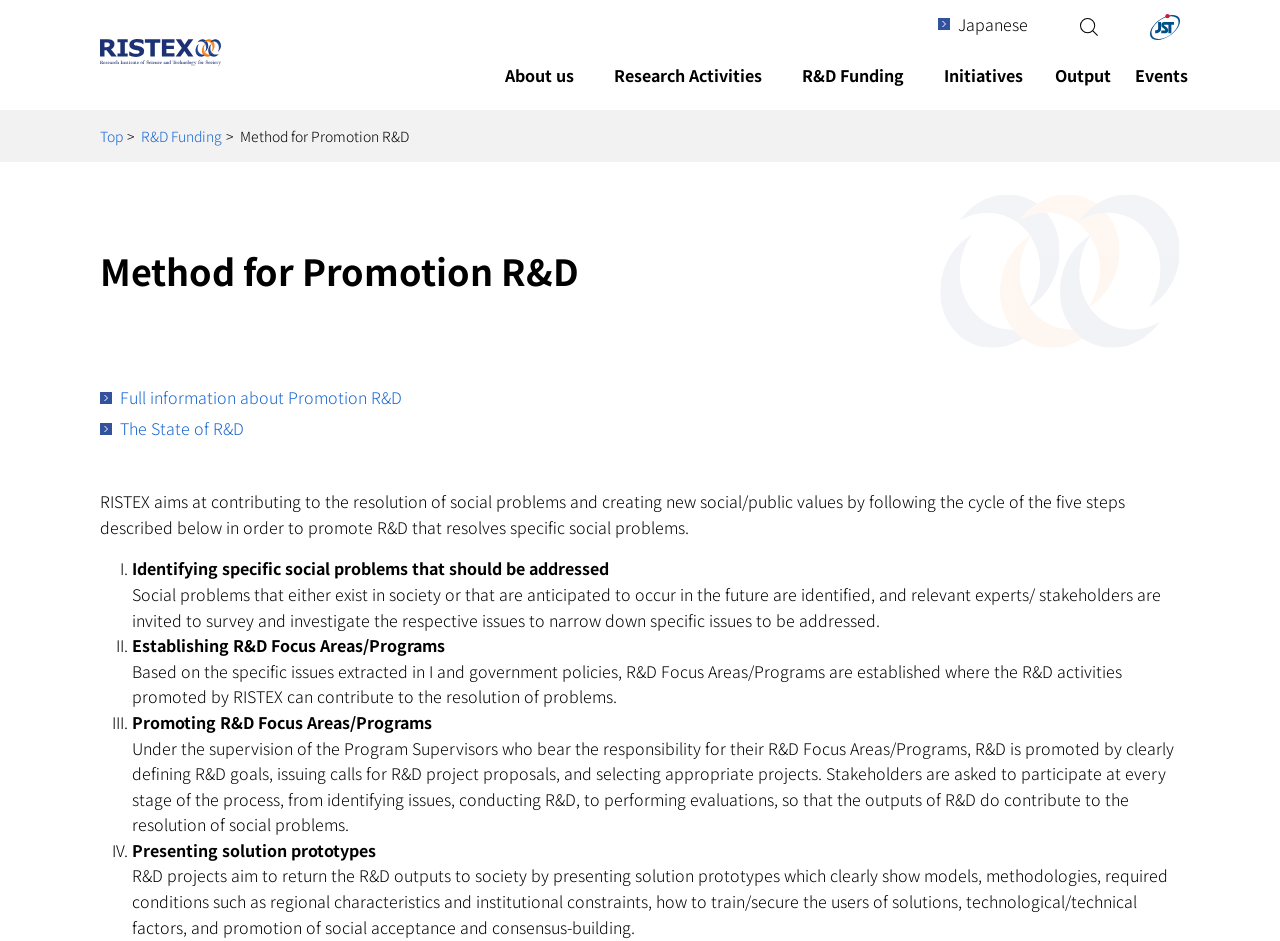Find the bounding box coordinates for the area that must be clicked to perform this action: "Switch to Japanese".

[0.733, 0.013, 0.803, 0.038]